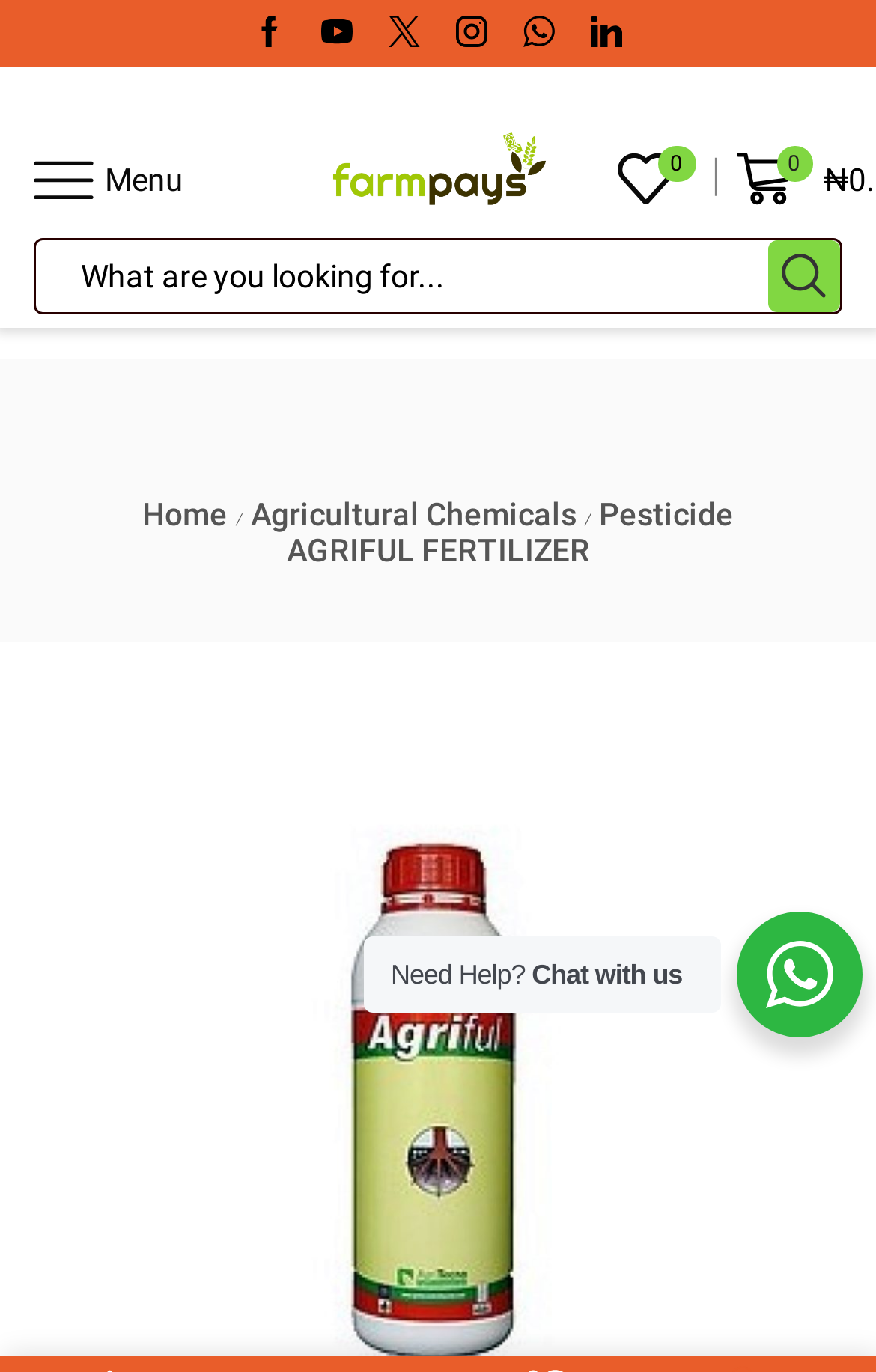Please give a short response to the question using one word or a phrase:
How many social media links are available on this webpage?

6